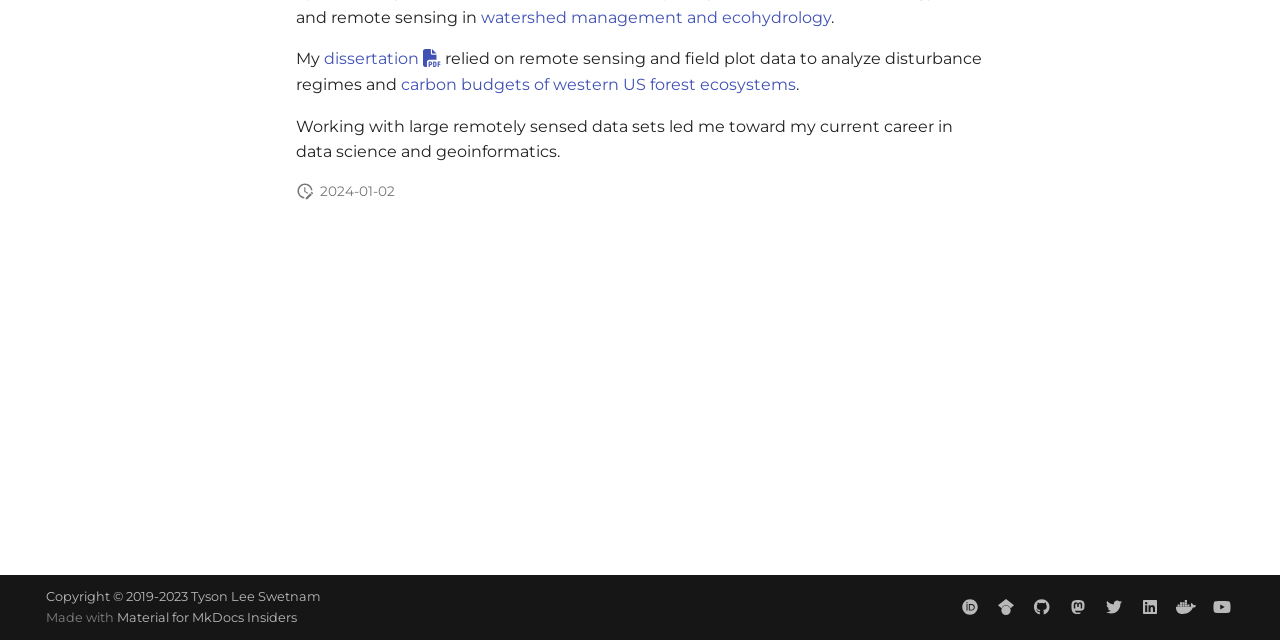Given the element description "Charles Thomas", identify the bounding box of the corresponding UI element.

None